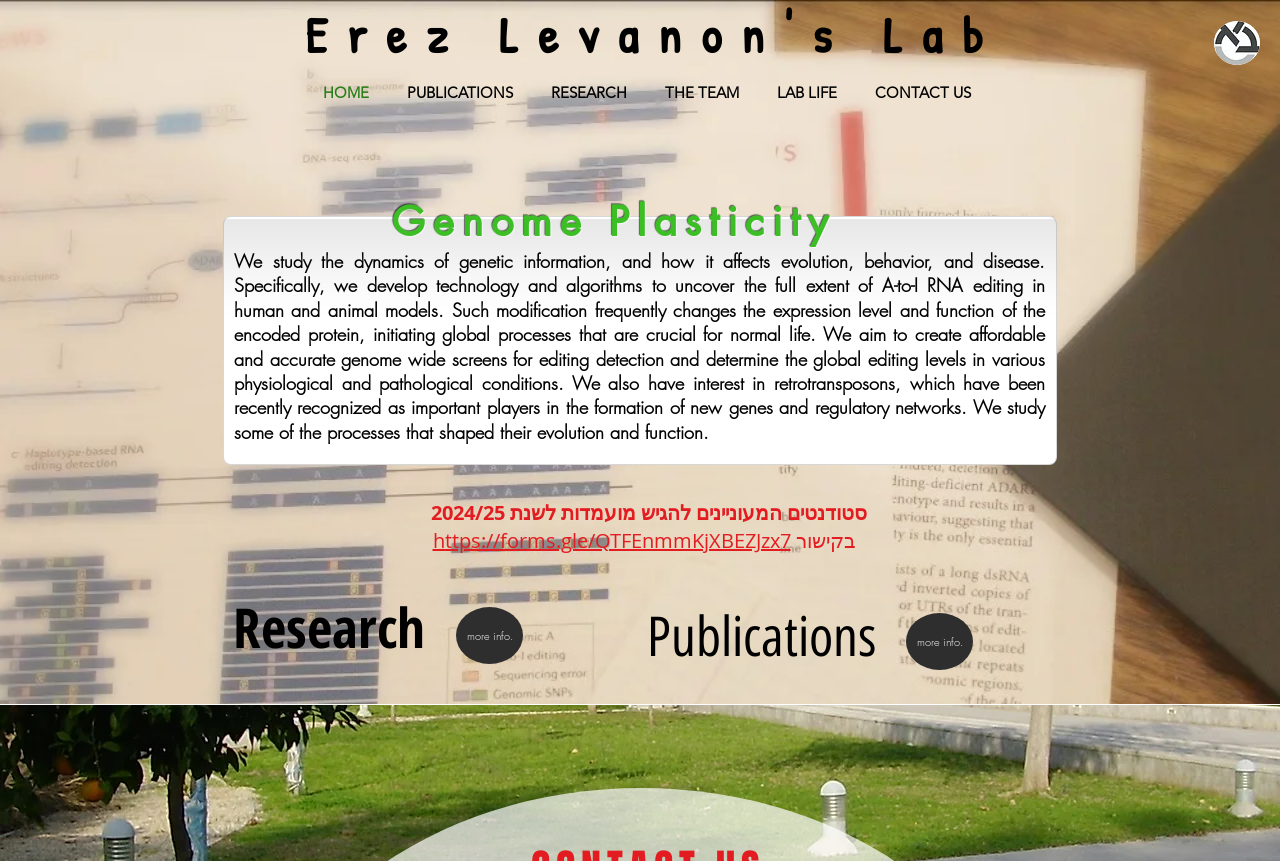Please identify the bounding box coordinates of the area that needs to be clicked to fulfill the following instruction: "Contact the lab."

[0.0, 0.819, 1.0, 0.843]